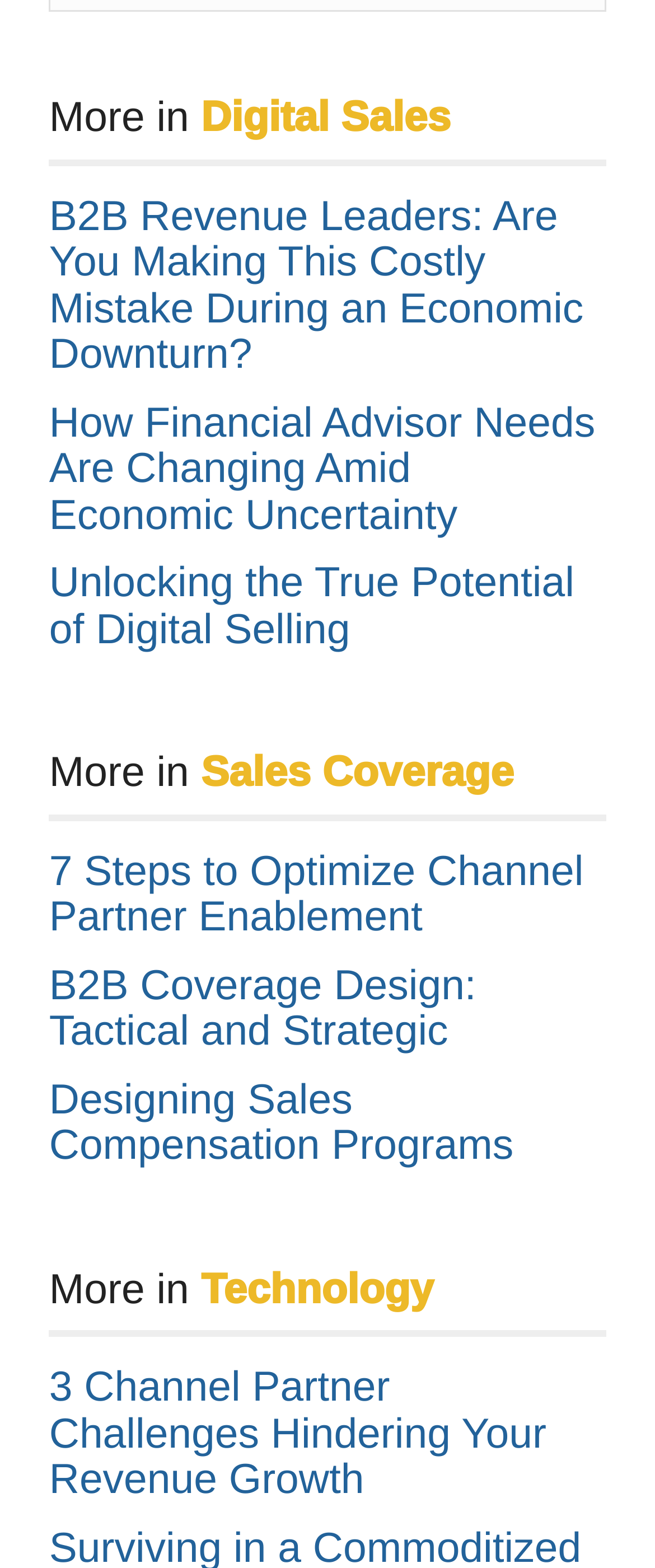Find the bounding box coordinates of the element to click in order to complete this instruction: "Read B2B Revenue Leaders: Are You Making This Costly Mistake During an Economic Downturn?". The bounding box coordinates must be four float numbers between 0 and 1, denoted as [left, top, right, bottom].

[0.075, 0.123, 0.891, 0.241]